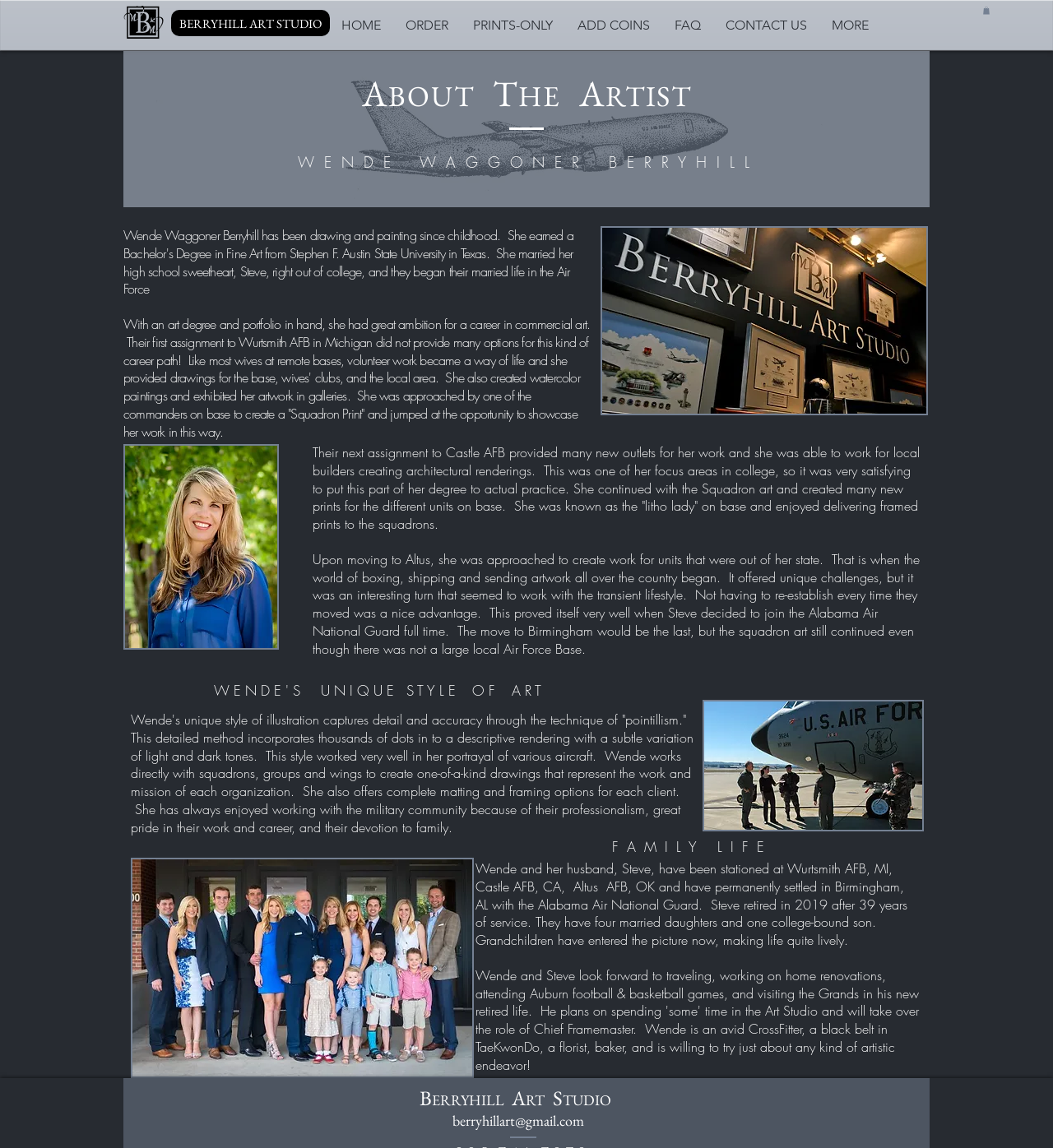Can you find the bounding box coordinates for the element to click on to achieve the instruction: "Click the CONTACT US link"?

[0.677, 0.011, 0.778, 0.034]